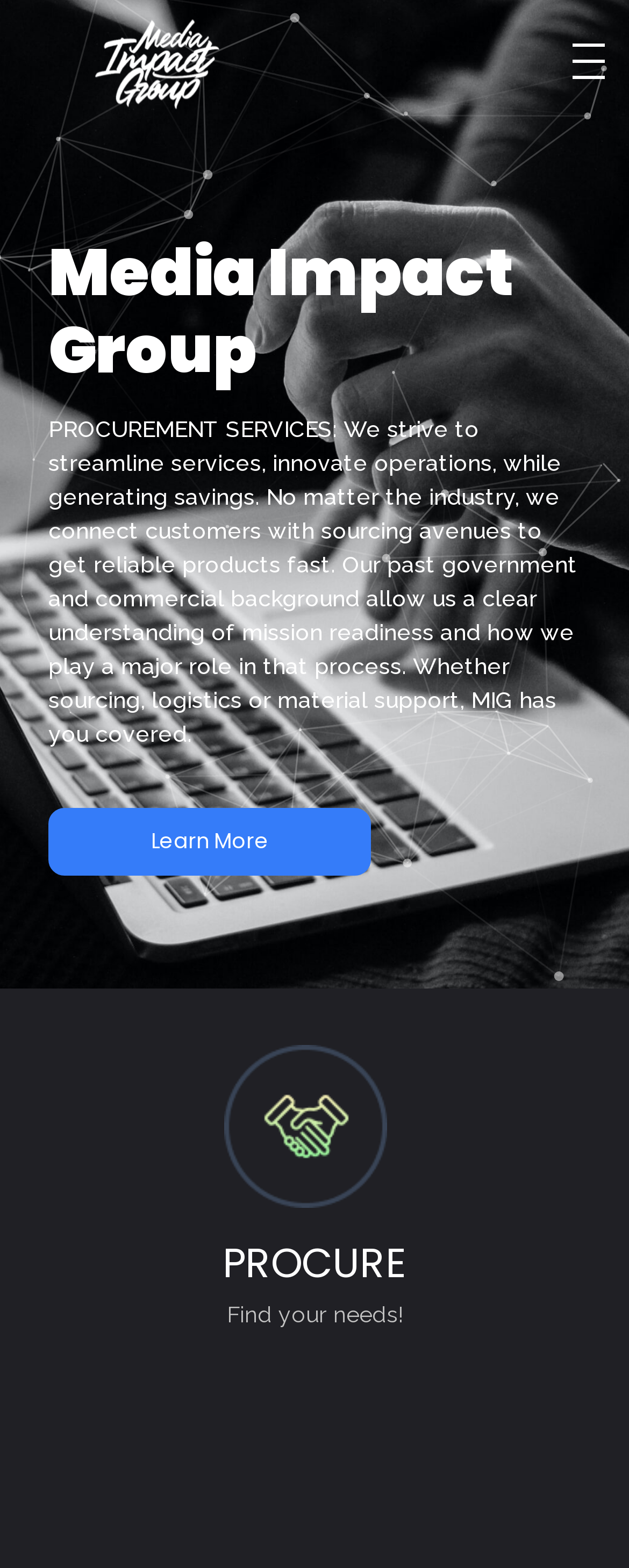Identify the bounding box for the given UI element using the description provided. Coordinates should be in the format (top-left x, top-left y, bottom-right x, bottom-right y) and must be between 0 and 1. Here is the description: 中文

None